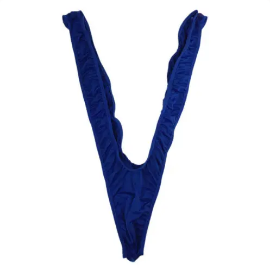Please answer the following question using a single word or phrase: 
What is the purpose of the gathered texture on the Mankini?

Adds visual interest